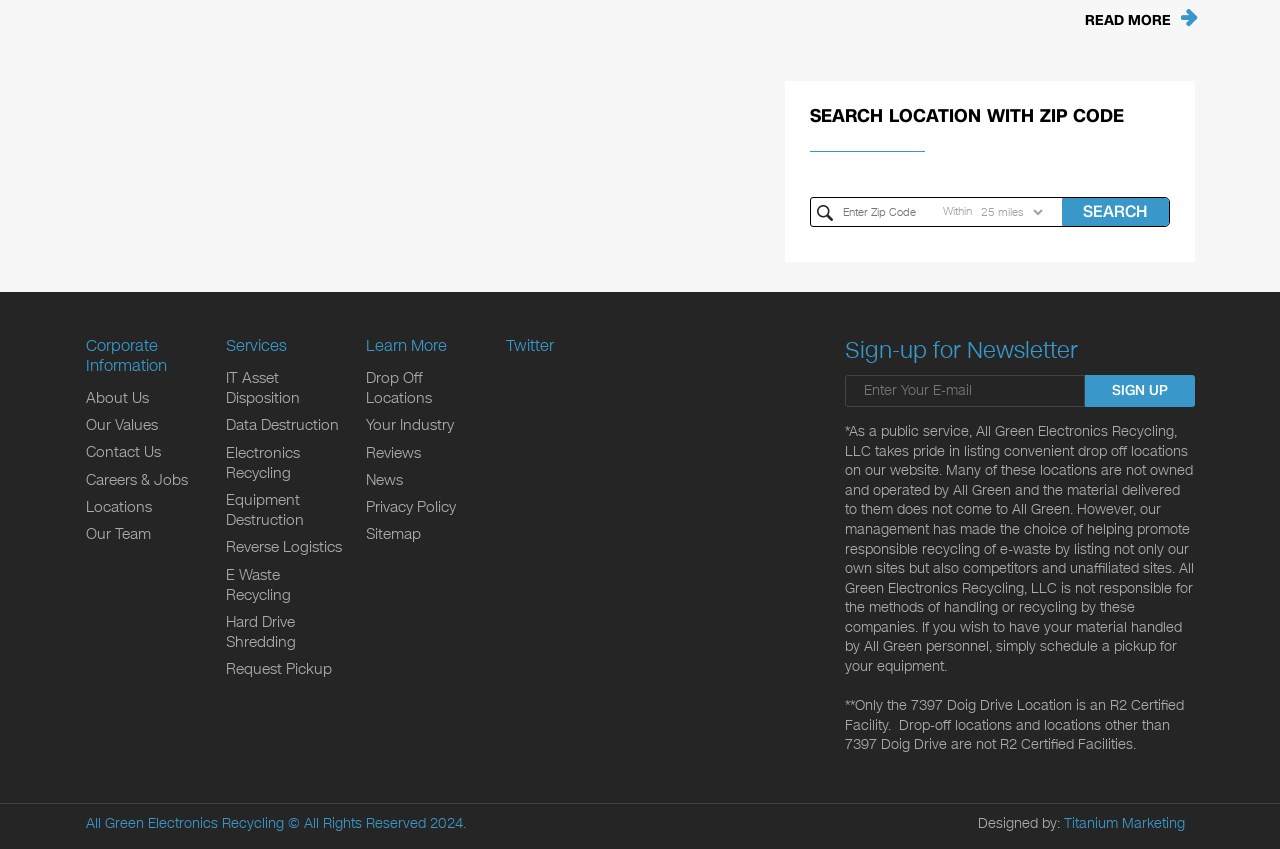Could you provide the bounding box coordinates for the portion of the screen to click to complete this instruction: "Enter email to sign up for newsletter"?

[0.66, 0.442, 0.847, 0.479]